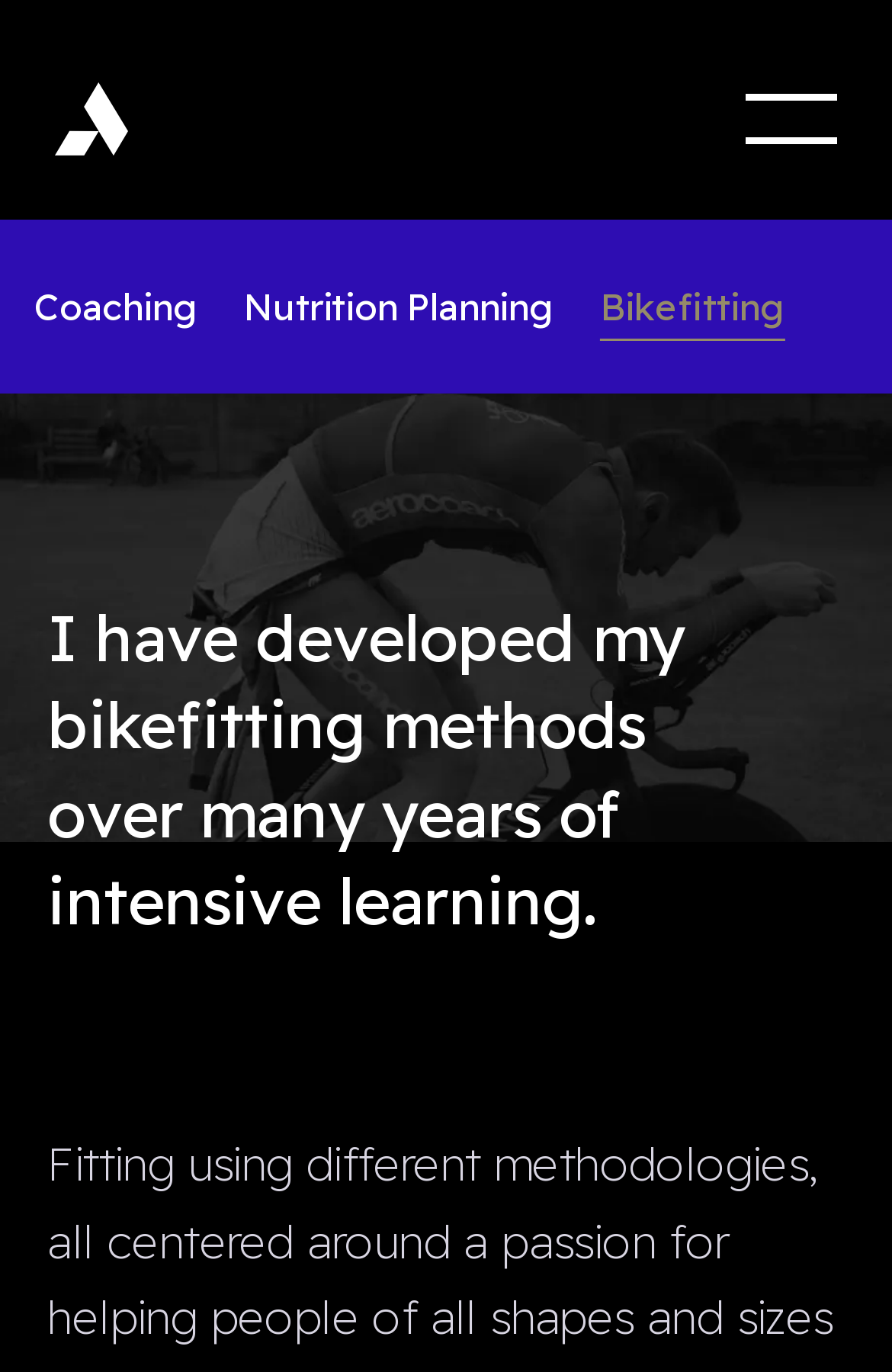What services does Alex Coh provide?
Answer the question in a detailed and comprehensive manner.

Based on the links on the webpage, Alex Coh provides three services: Coaching, Nutrition Planning, and Bikefitting. These links are located at the top of the webpage, indicating that they are the main services offered by Alex Coh.